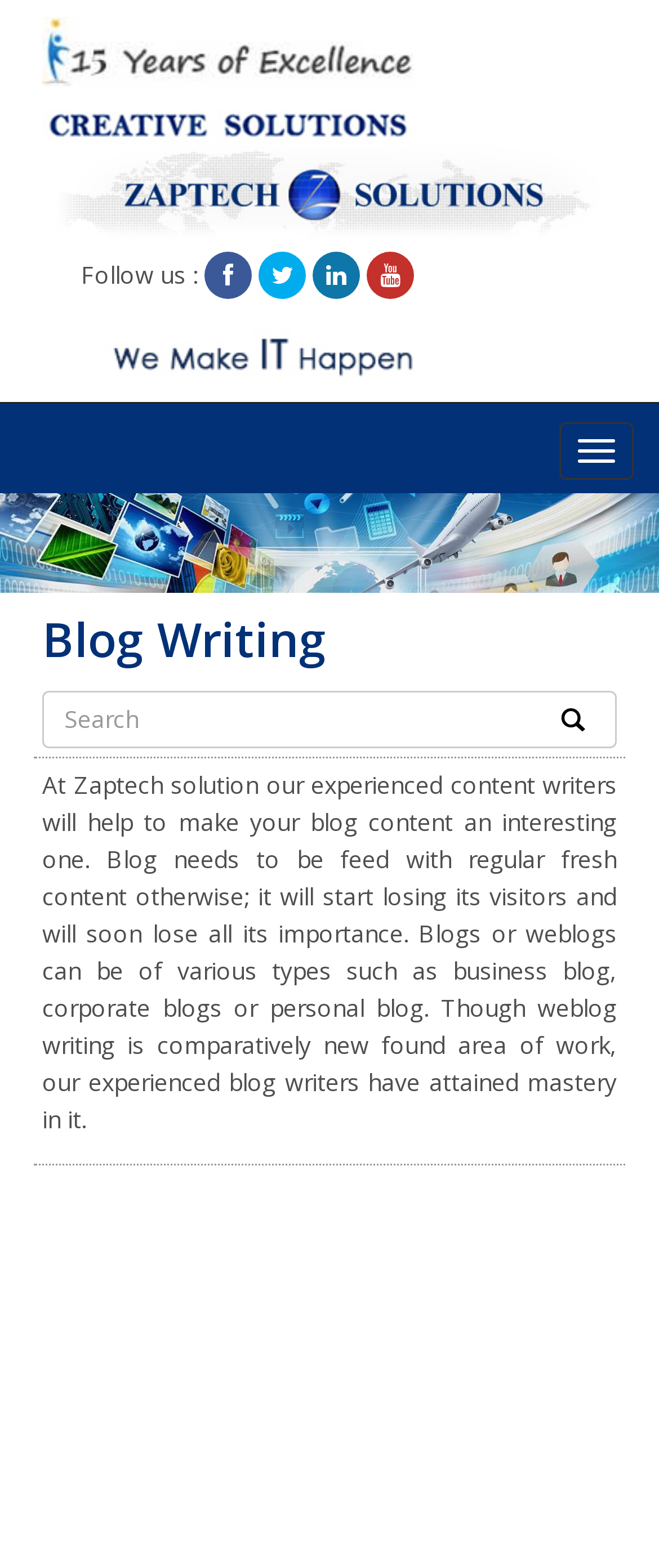Identify the bounding box for the element characterized by the following description: "alt="logo"".

[0.064, 0.092, 0.936, 0.155]